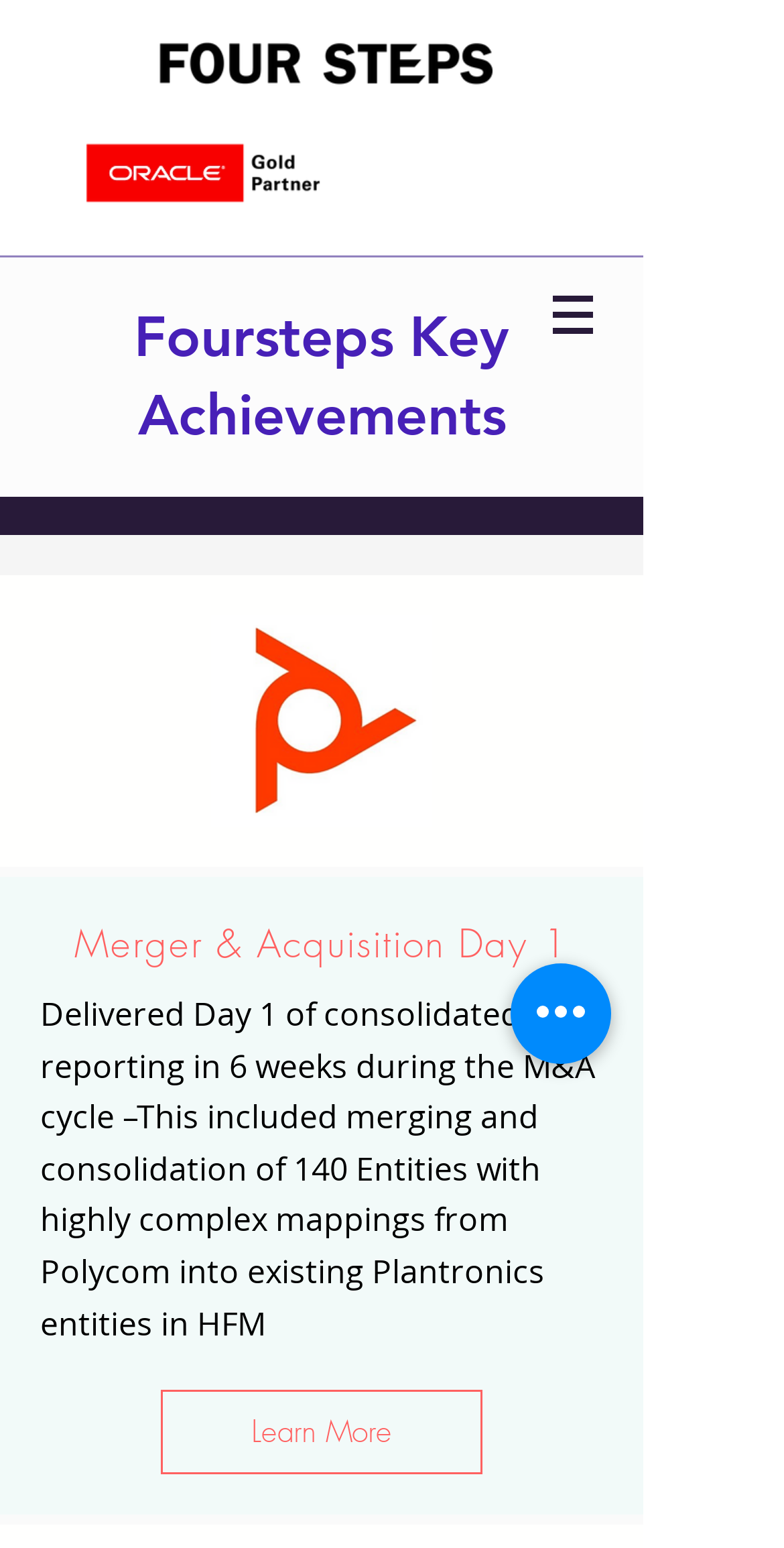Give a concise answer of one word or phrase to the question: 
What is the topic of the first success story?

Merger & Acquisition